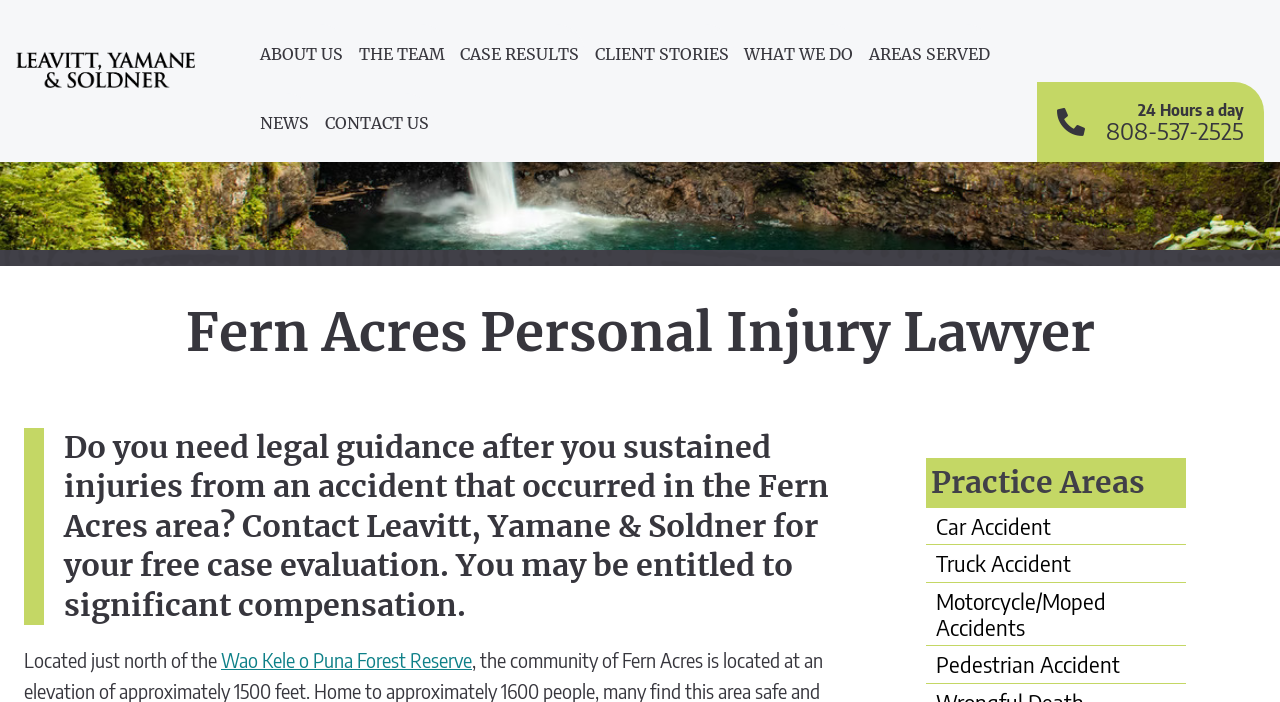Using the description "News", predict the bounding box of the relevant HTML element.

[0.199, 0.132, 0.246, 0.23]